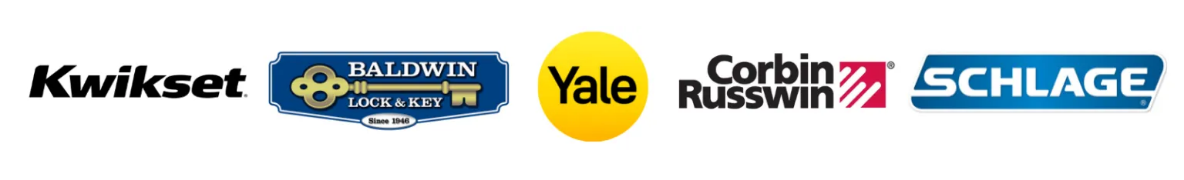Provide a brief response to the question using a single word or phrase: 
What is Yale known for?

Global leader in locks and security products